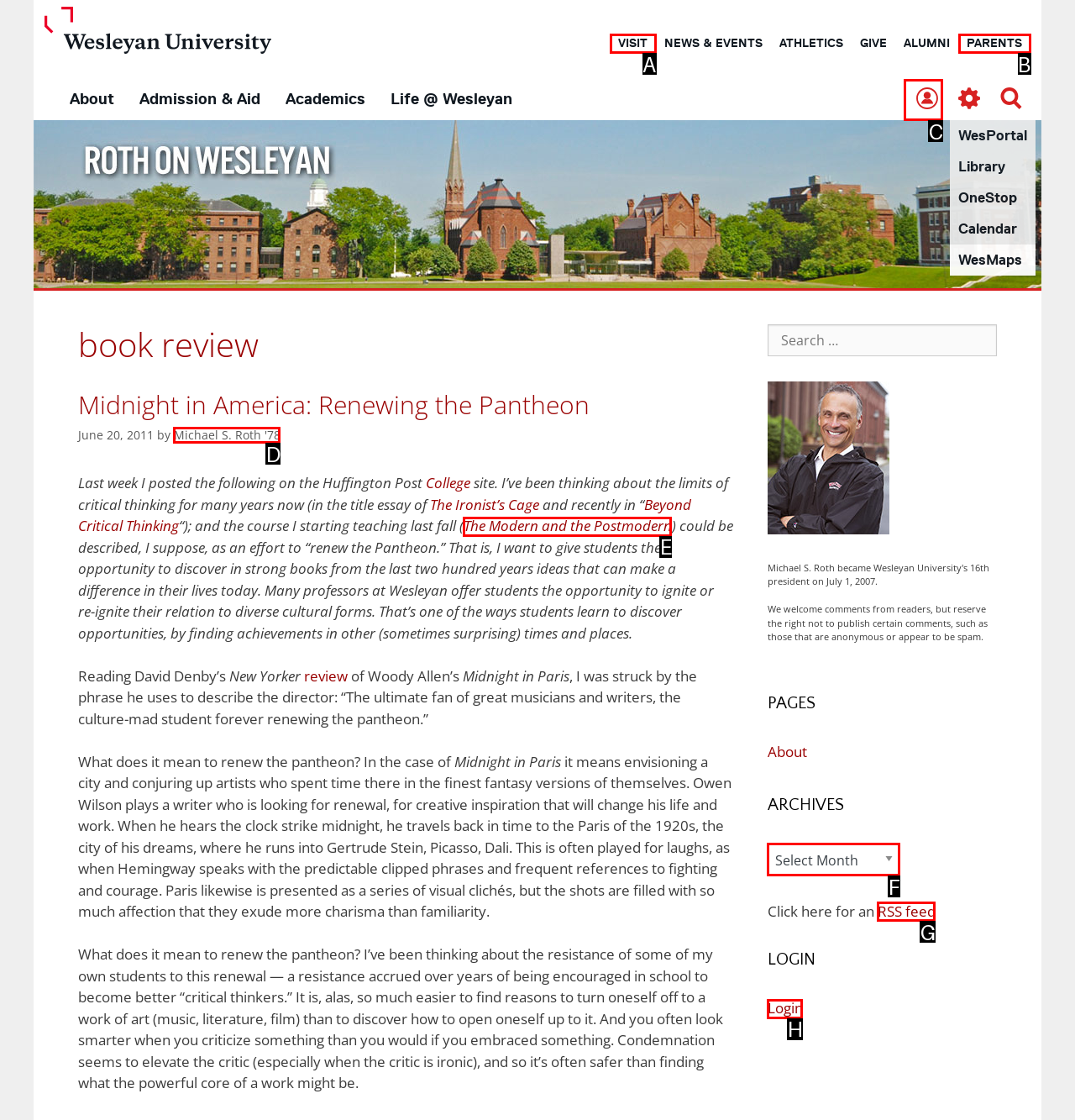Determine the HTML element to click for the instruction: Go to the directory.
Answer with the letter corresponding to the correct choice from the provided options.

C